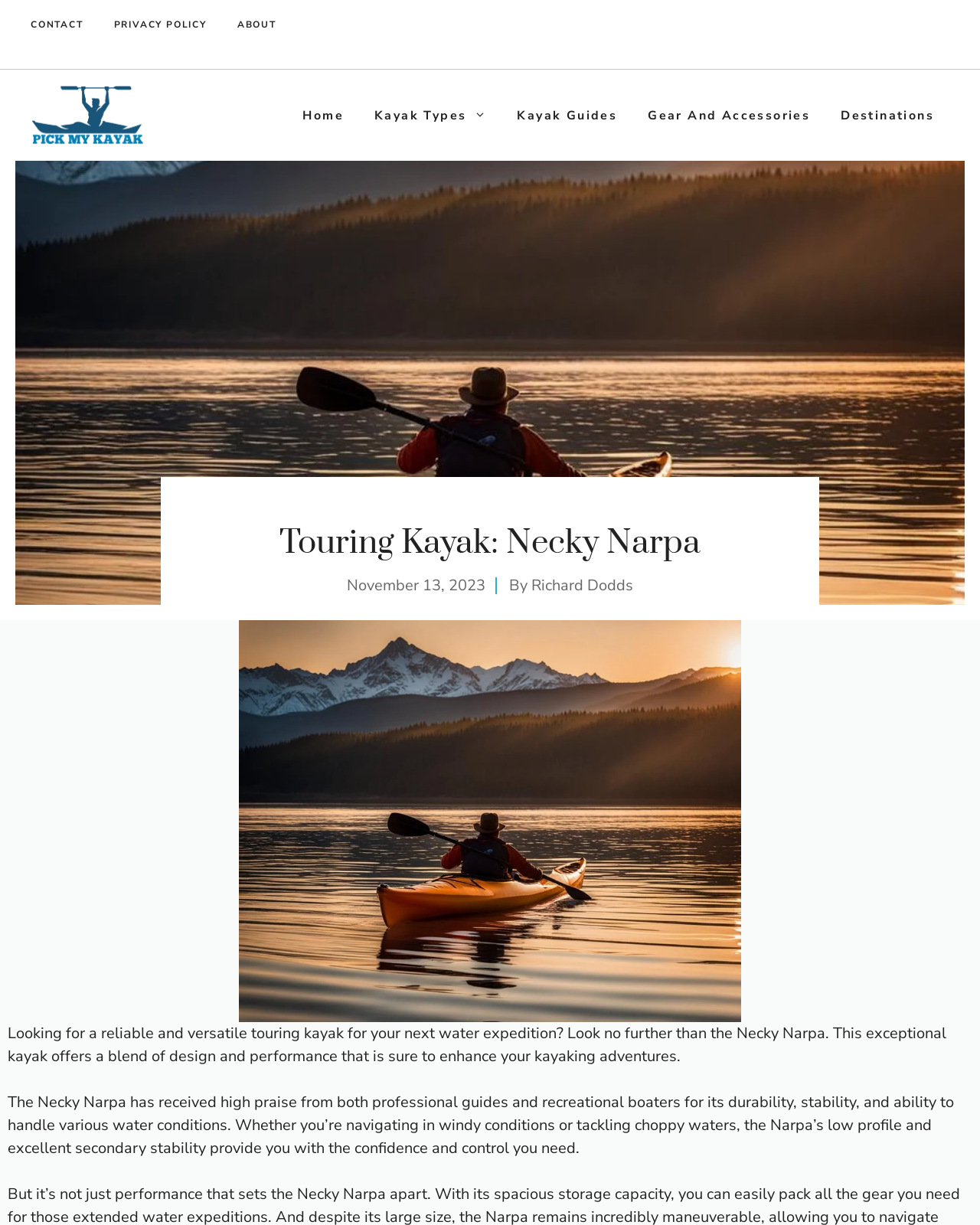Give a short answer to this question using one word or a phrase:
When was the article published?

November 13, 2023